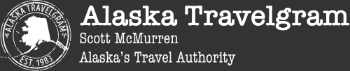Give a comprehensive caption for the image.

The image features the logo and branding for "Alaska Travelgram," a travel-focused platform created by Scott McMurren, known as Alaska's Travel Authority. The design includes a circular emblem of Alaska along with the text "Alaska Travelgram" prominently displayed in a bold, vintage-style font. Below the main title, it features McMurren's name, signifying his expertise and personal touch in travel advice and insights related to Alaska. The logo's aesthetic evokes a sense of adventure and exploration, aligning with the content that typically surrounds travel to and within Alaska. The overall color scheme is likely designed to reflect the natural beauty and rugged landscapes of the Alaskan wilderness.